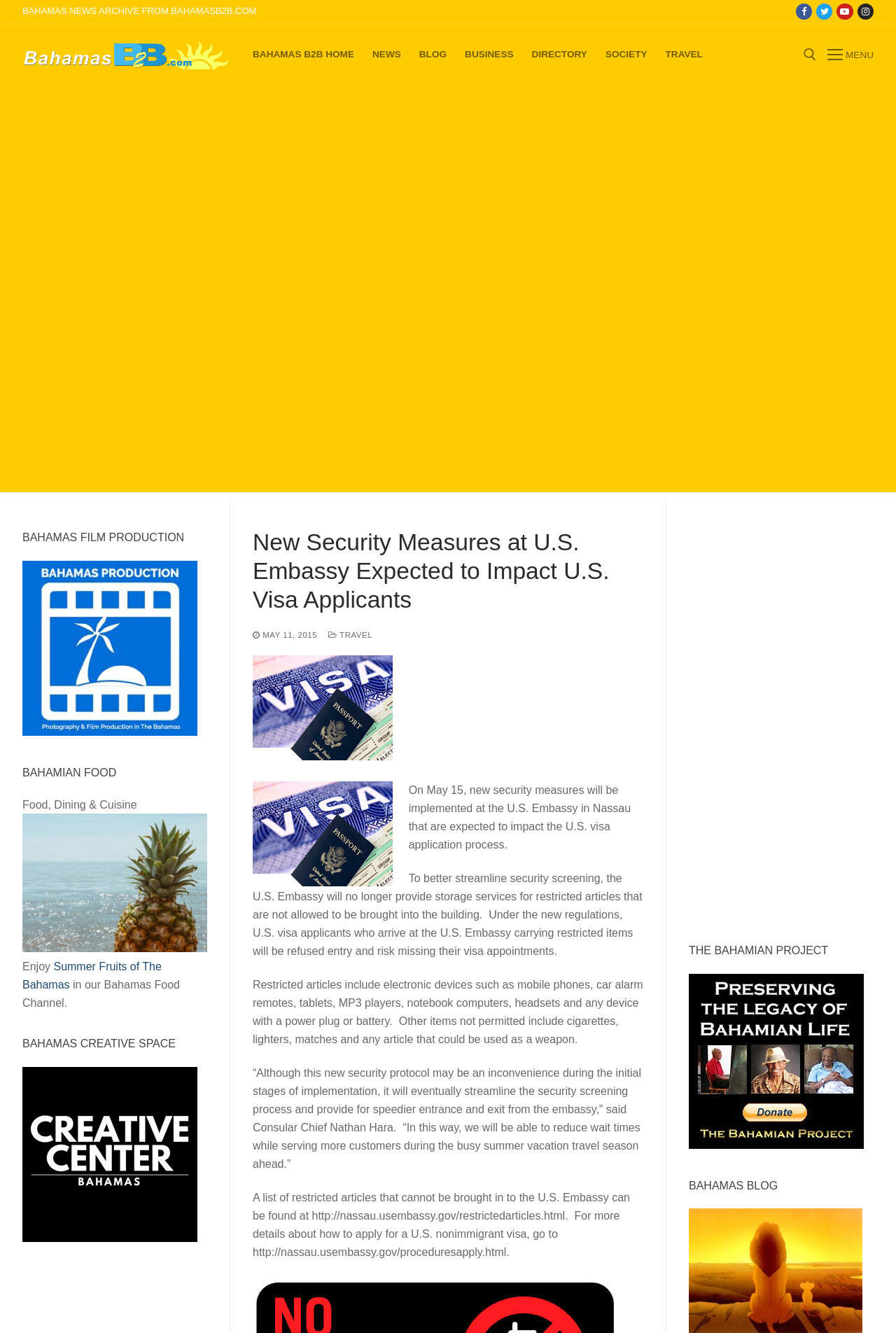How many social media links are at the top of the webpage?
Answer the question using a single word or phrase, according to the image.

4